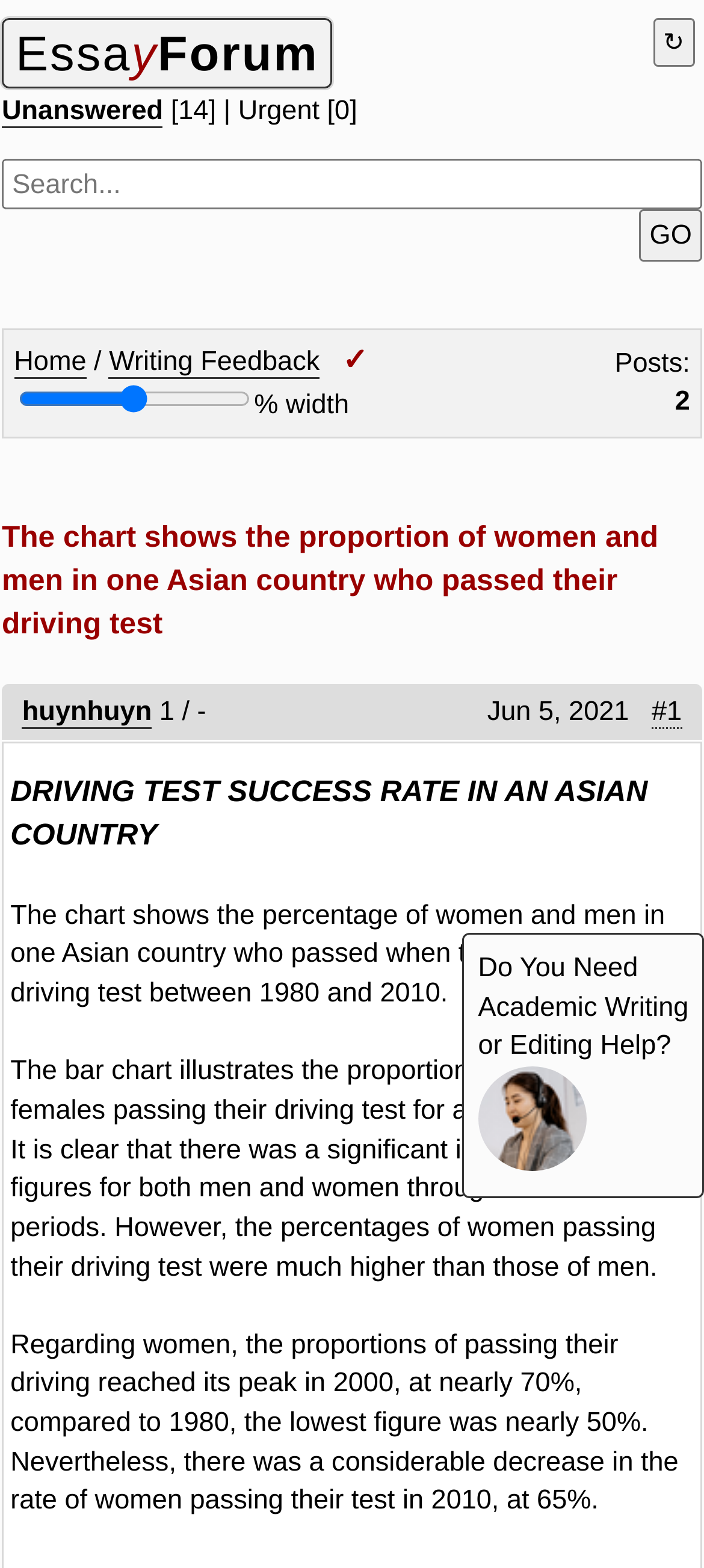What is the topic of the chart?
Please use the image to provide an in-depth answer to the question.

The topic of the chart can be determined by reading the heading 'The chart shows the proportion of women and men in one Asian country who passed their driving test' and the subsequent paragraphs that describe the chart's content.